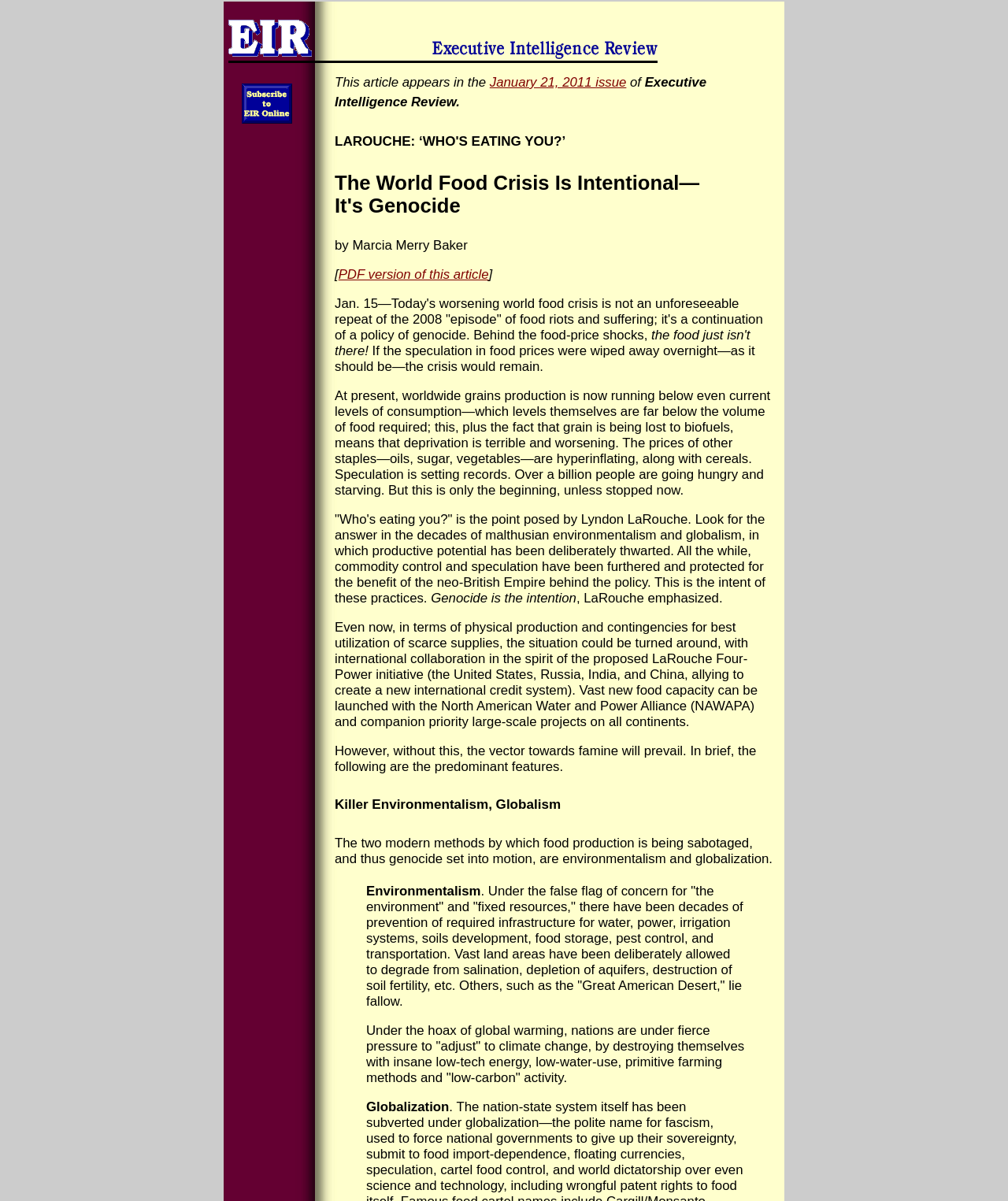What is the author of the article?
With the help of the image, please provide a detailed response to the question.

I found the author's name by looking at the static text element that says 'by Marcia Merry Baker' which is located below the headings and above the main article content.